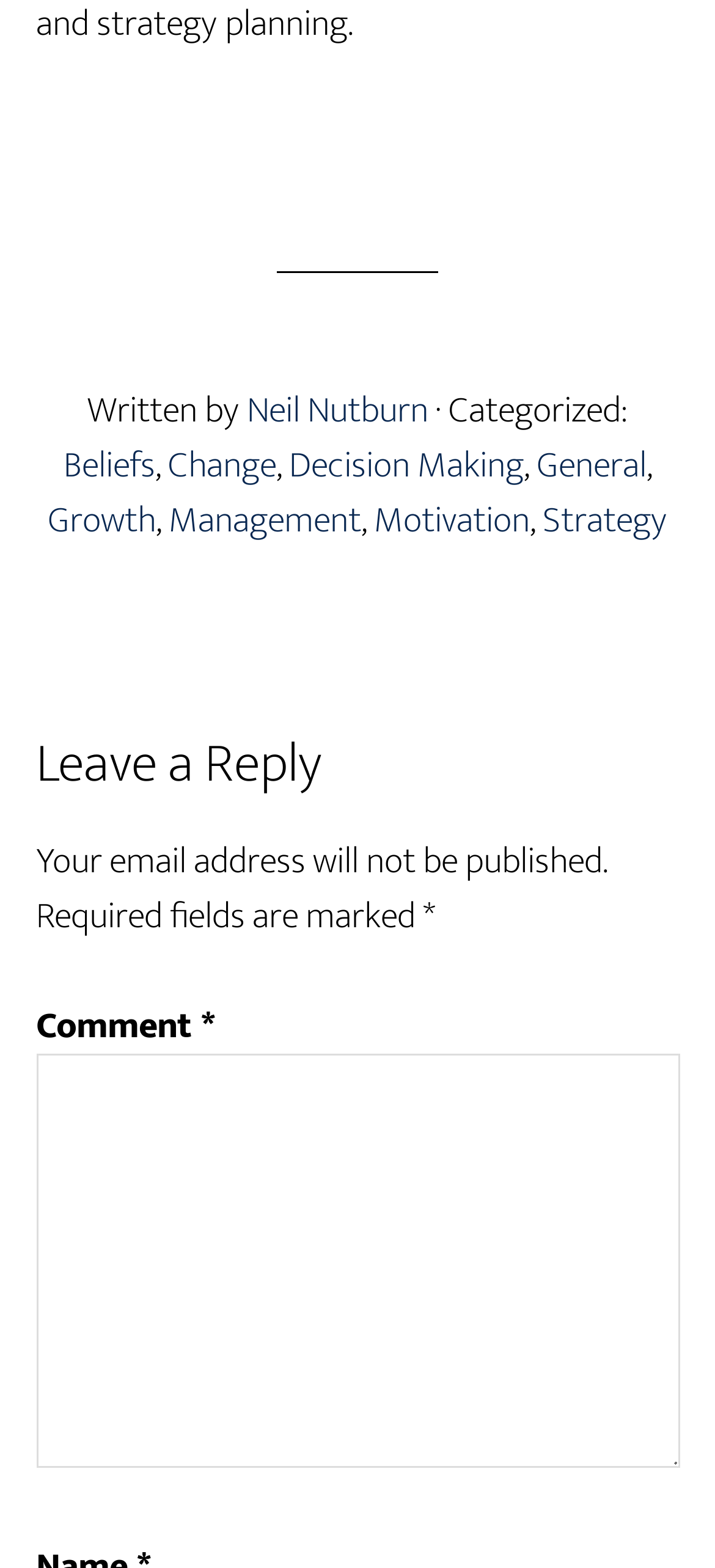Indicate the bounding box coordinates of the clickable region to achieve the following instruction: "Click on the link 'Change'."

[0.235, 0.277, 0.386, 0.317]